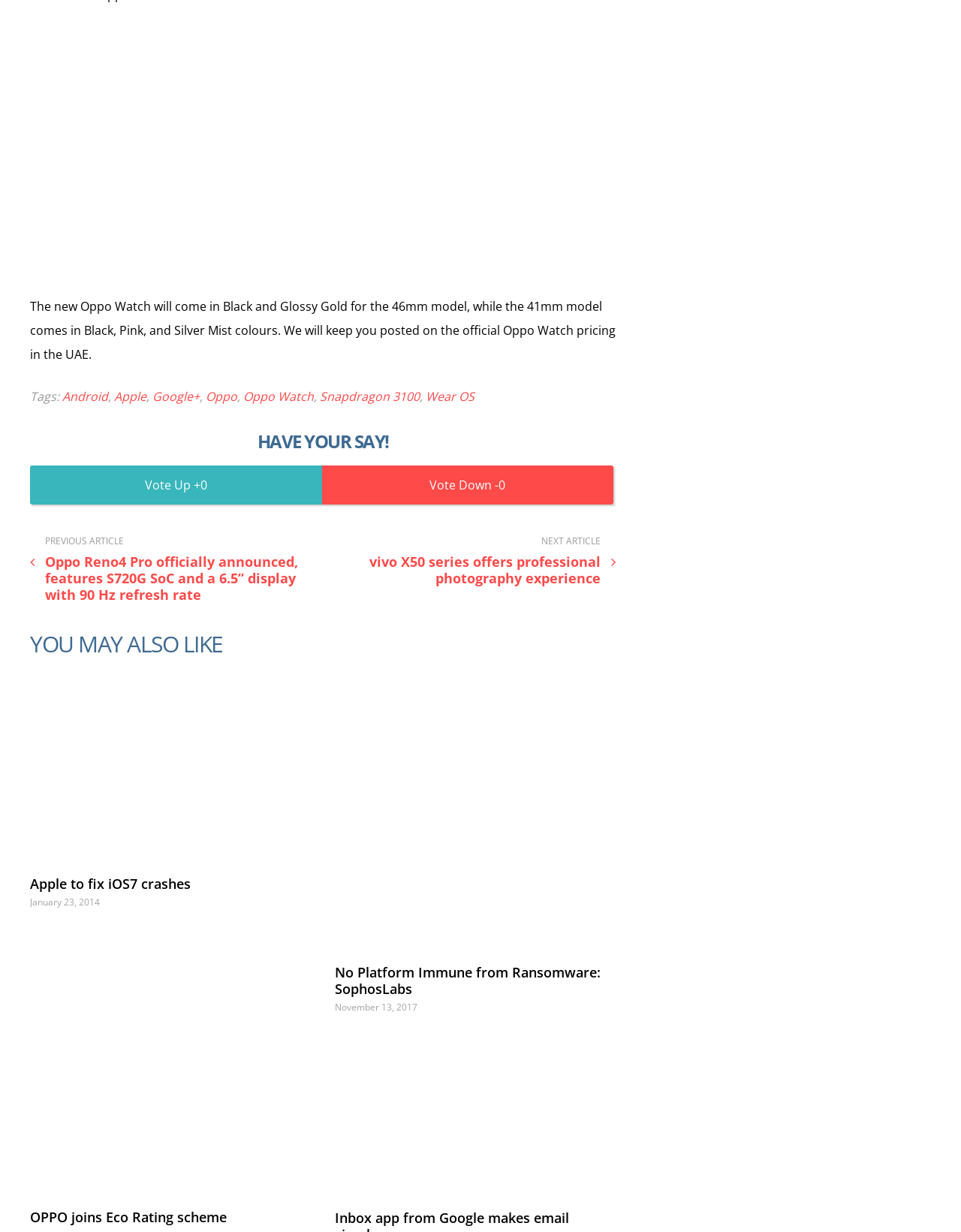Please determine the bounding box coordinates for the element with the description: "Android".

[0.065, 0.315, 0.112, 0.329]